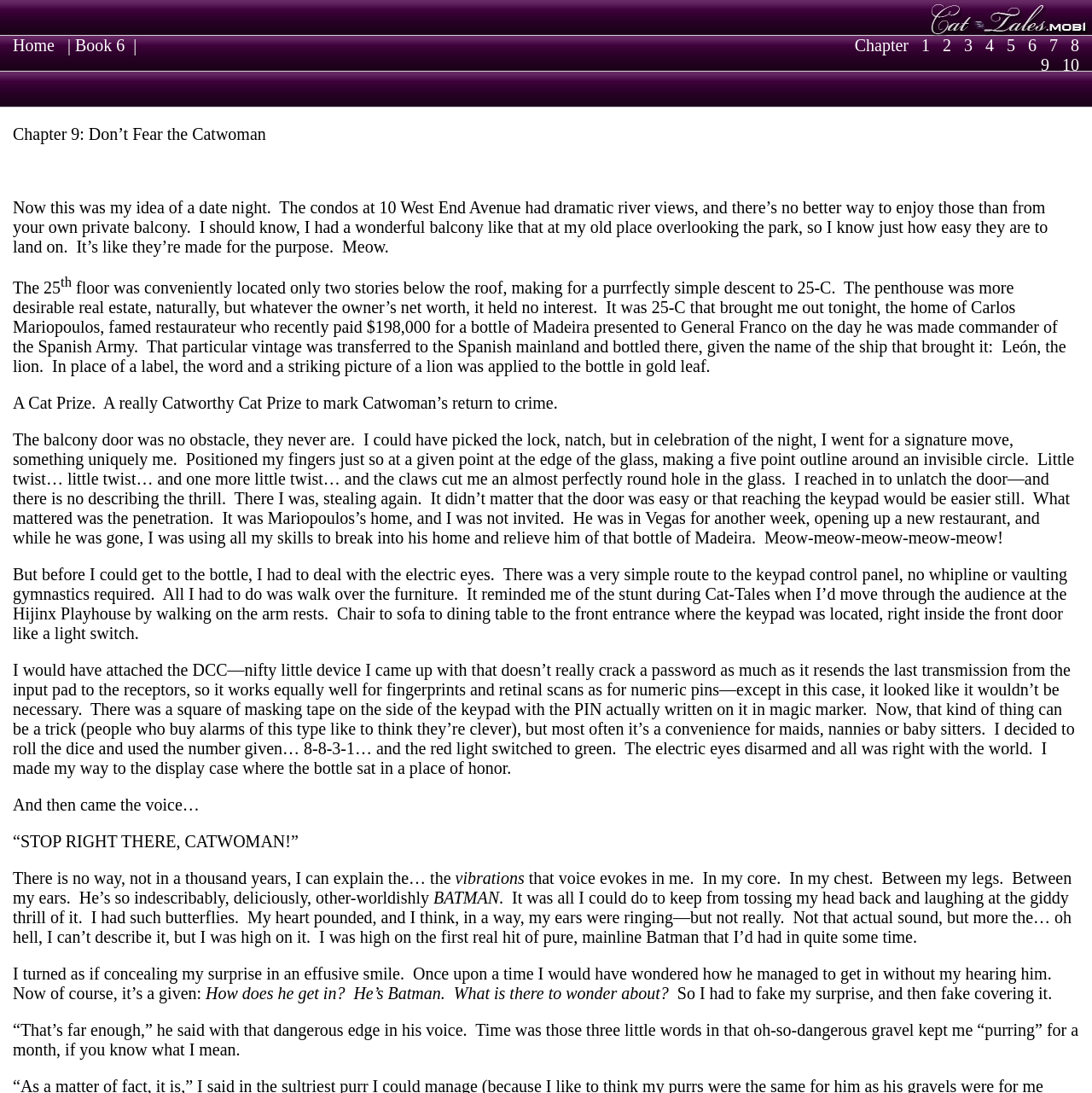What is the PIN code written on the masking tape?
Using the visual information from the image, give a one-word or short-phrase answer.

8-8-3-1